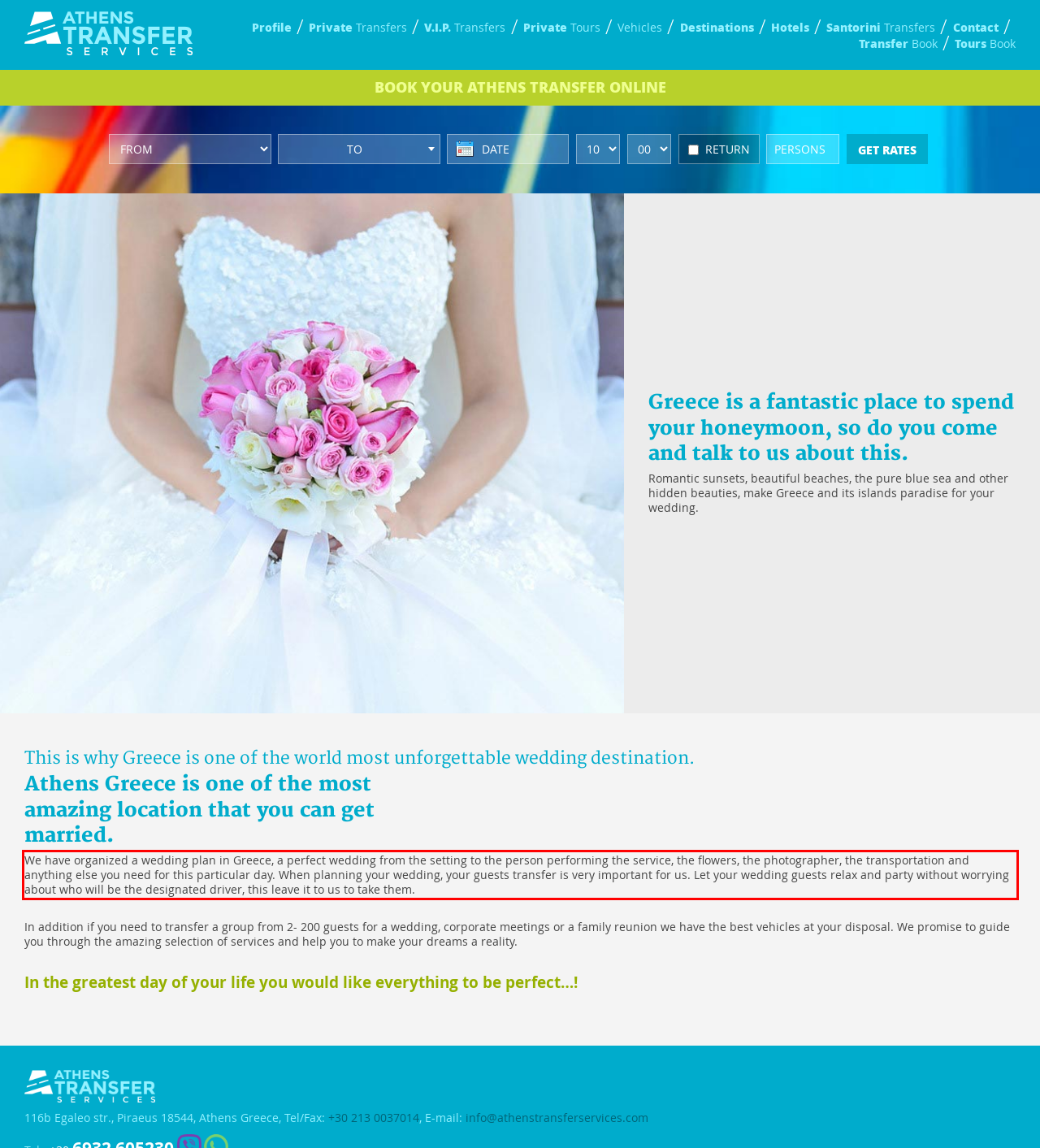Please look at the webpage screenshot and extract the text enclosed by the red bounding box.

We have organized a wedding plan in Greece, a perfect wedding from the setting to the person performing the service, the flowers, the photographer, the transportation and anything else you need for this particular day. When planning your wedding, your guests transfer is very important for us. Let your wedding guests relax and party without worrying about who will be the designated driver, this leave it to us to take them.